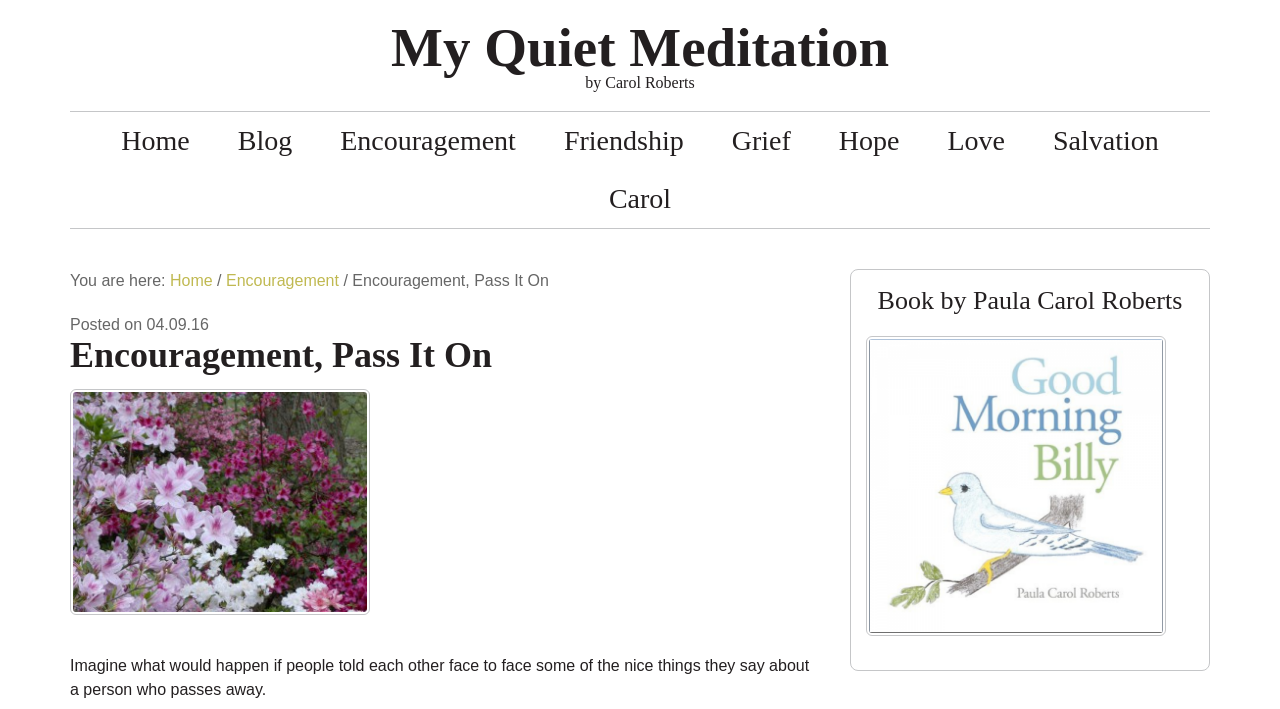Locate the bounding box coordinates of the element that needs to be clicked to carry out the instruction: "read the blog". The coordinates should be given as four float numbers ranging from 0 to 1, i.e., [left, top, right, bottom].

[0.167, 0.158, 0.247, 0.24]